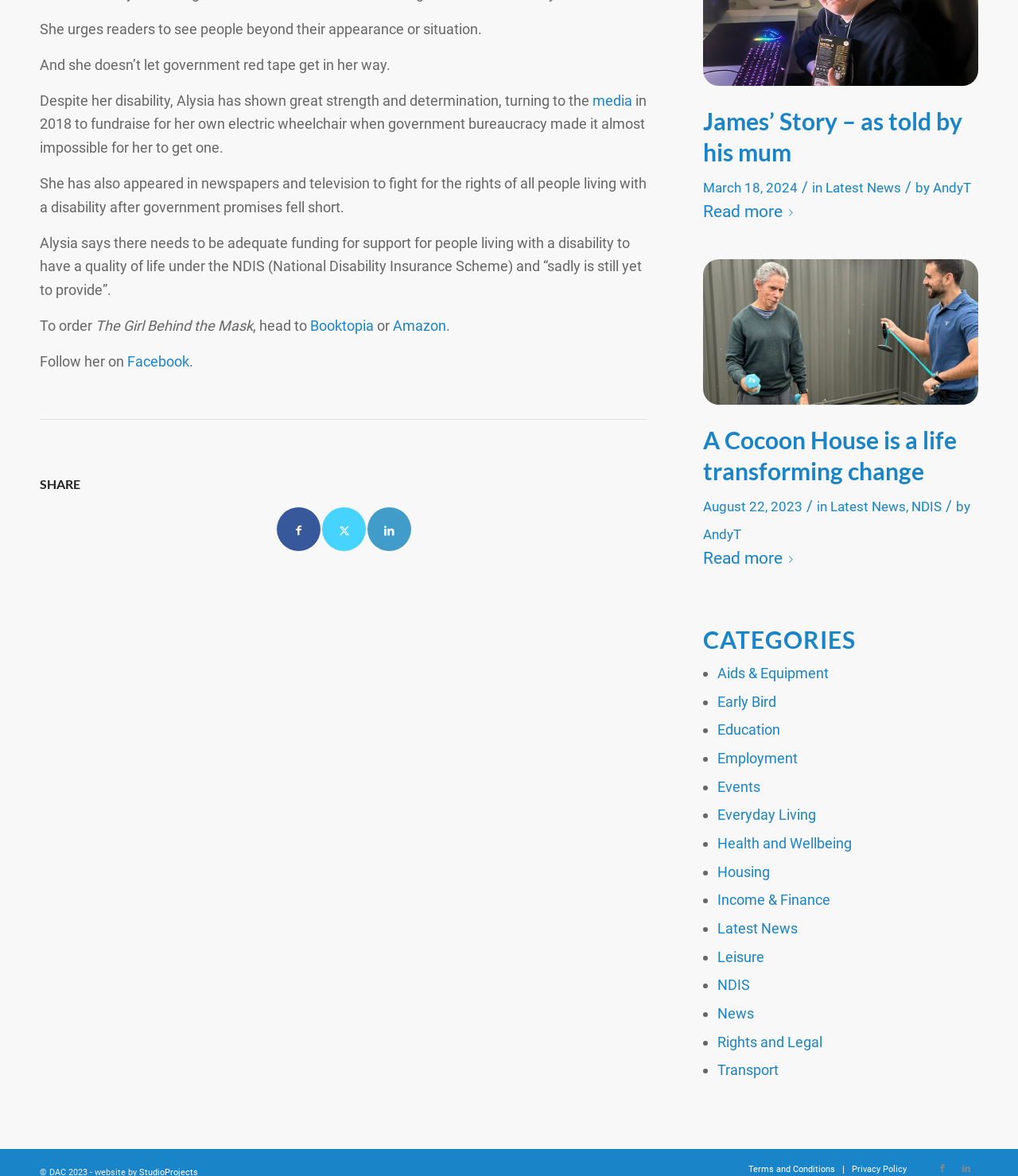Identify the coordinates of the bounding box for the element that must be clicked to accomplish the instruction: "Share on Twitter".

[0.316, 0.431, 0.359, 0.468]